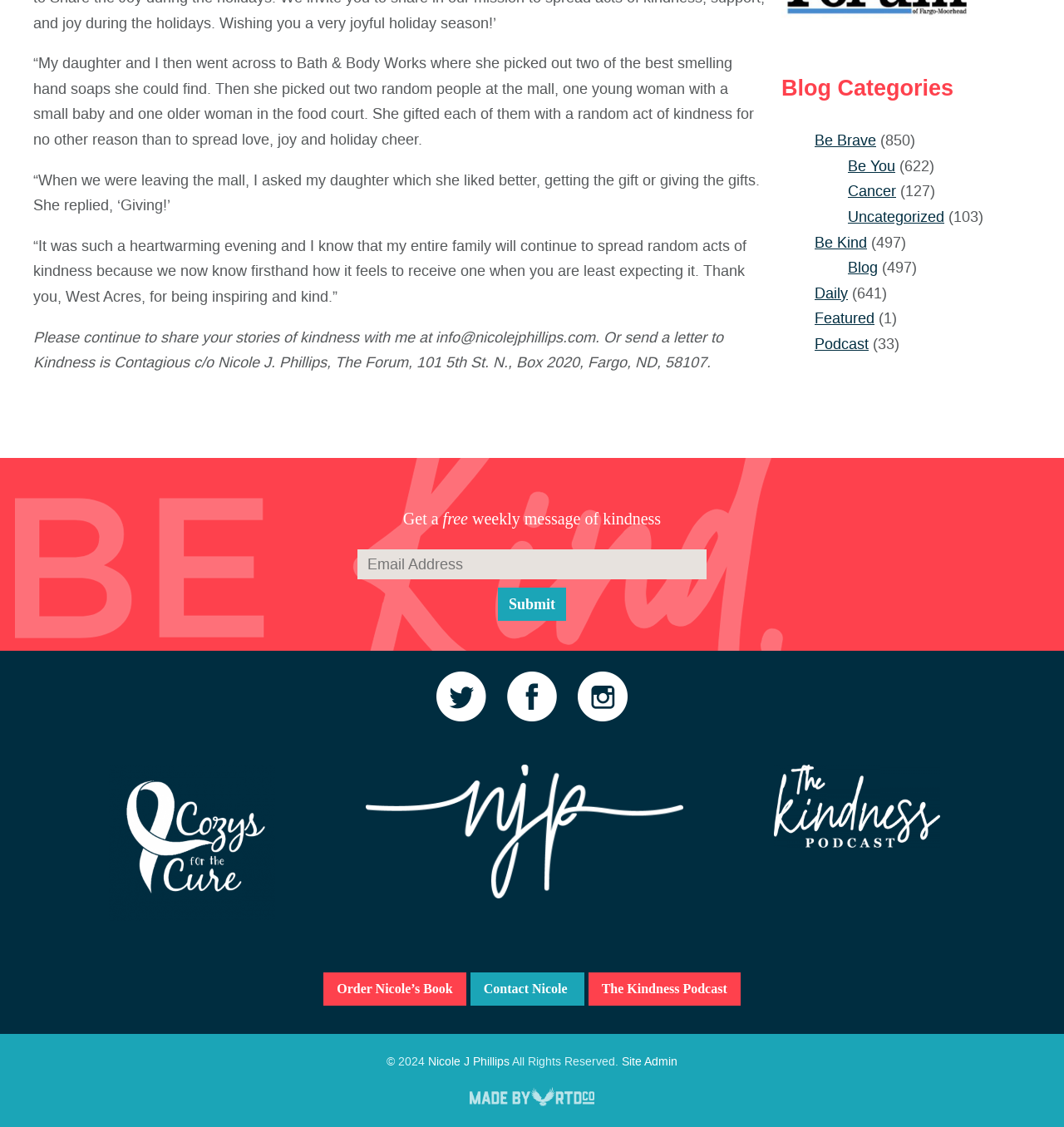Identify the bounding box coordinates necessary to click and complete the given instruction: "Enter email address".

[0.336, 0.487, 0.664, 0.514]